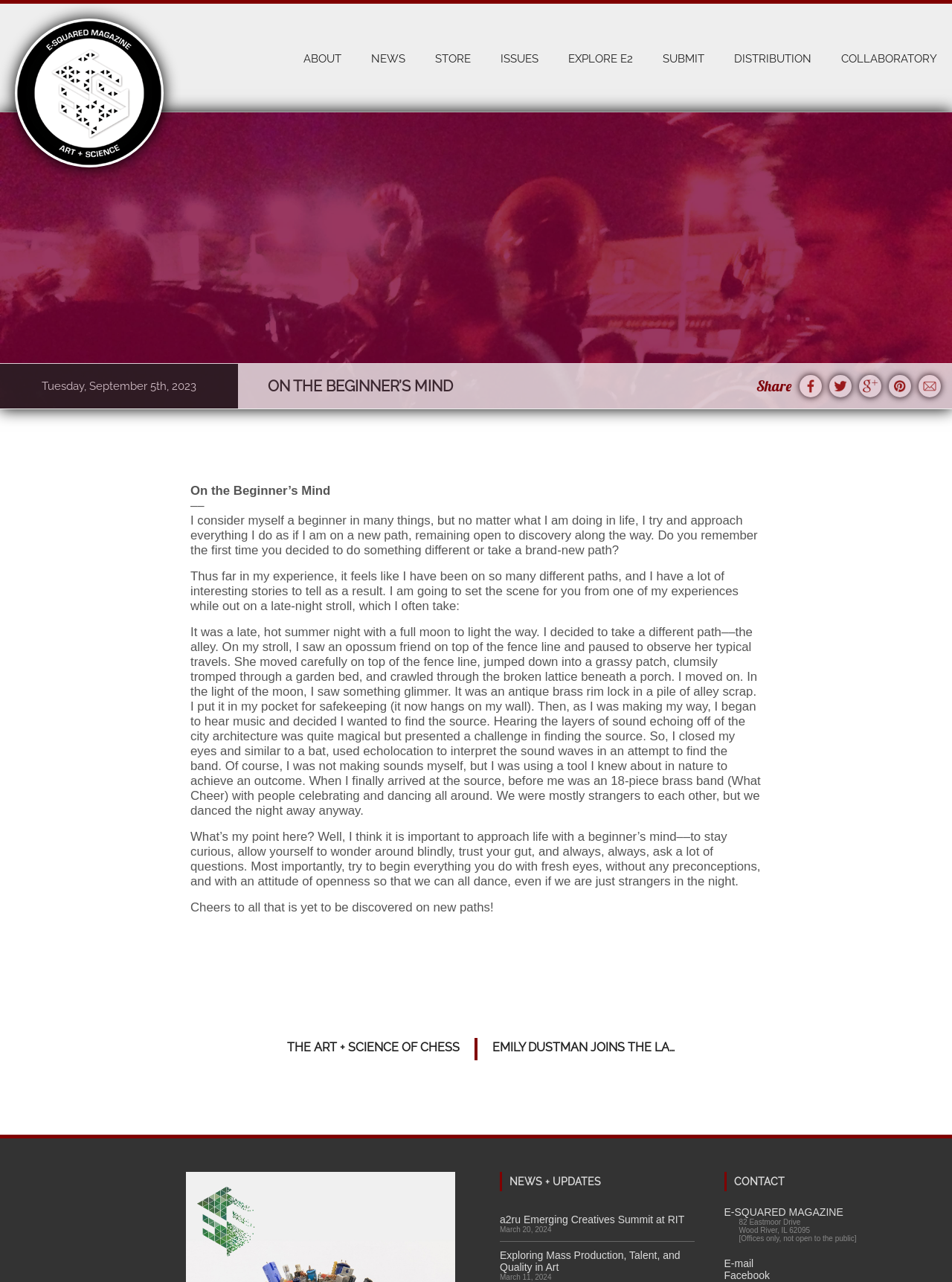Please identify the bounding box coordinates of the clickable area that will allow you to execute the instruction: "Click on the COLLABORATORY link".

[0.868, 0.003, 1.0, 0.09]